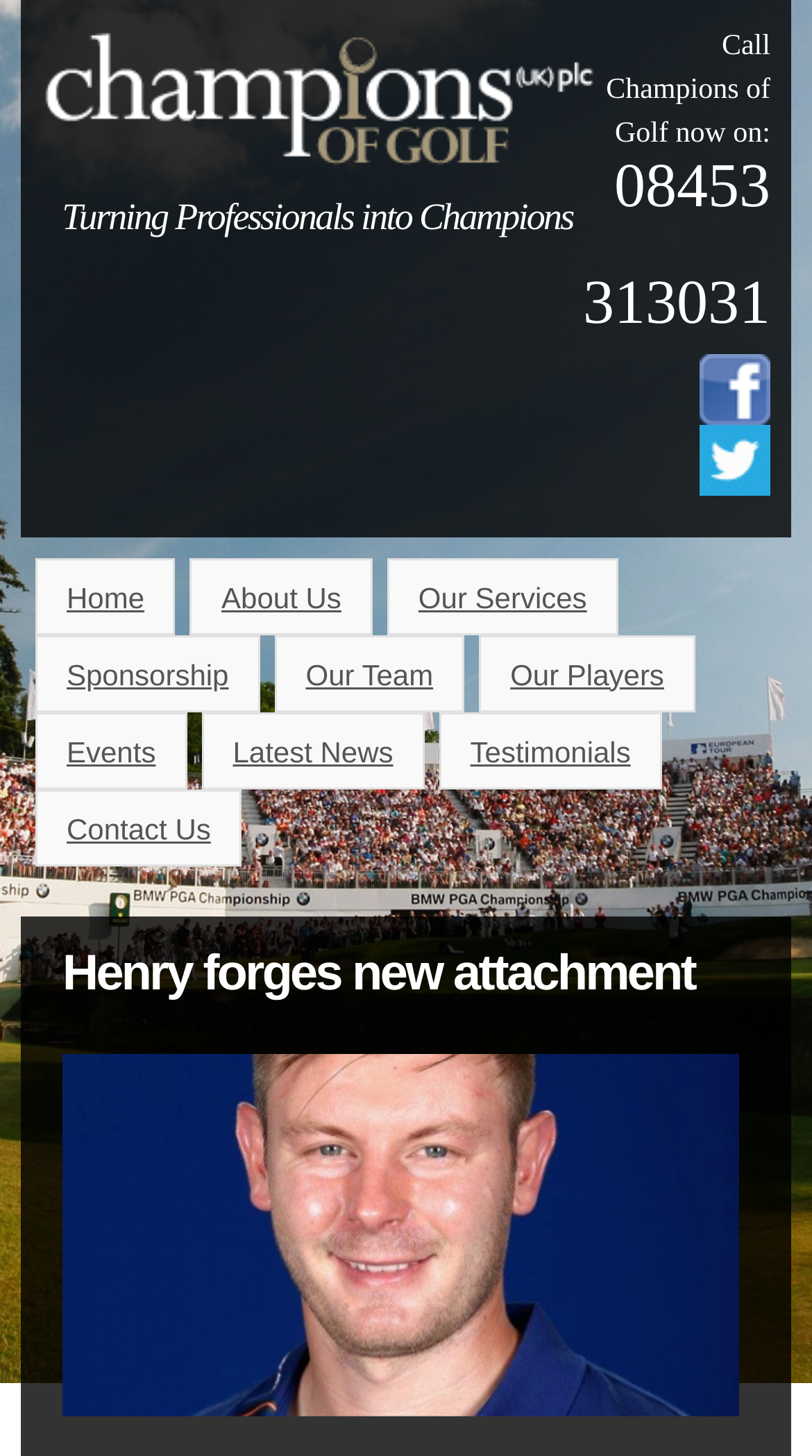Using the element description: "Contact Us", determine the bounding box coordinates. The coordinates should be in the format [left, top, right, bottom], with values between 0 and 1.

[0.044, 0.542, 0.298, 0.595]